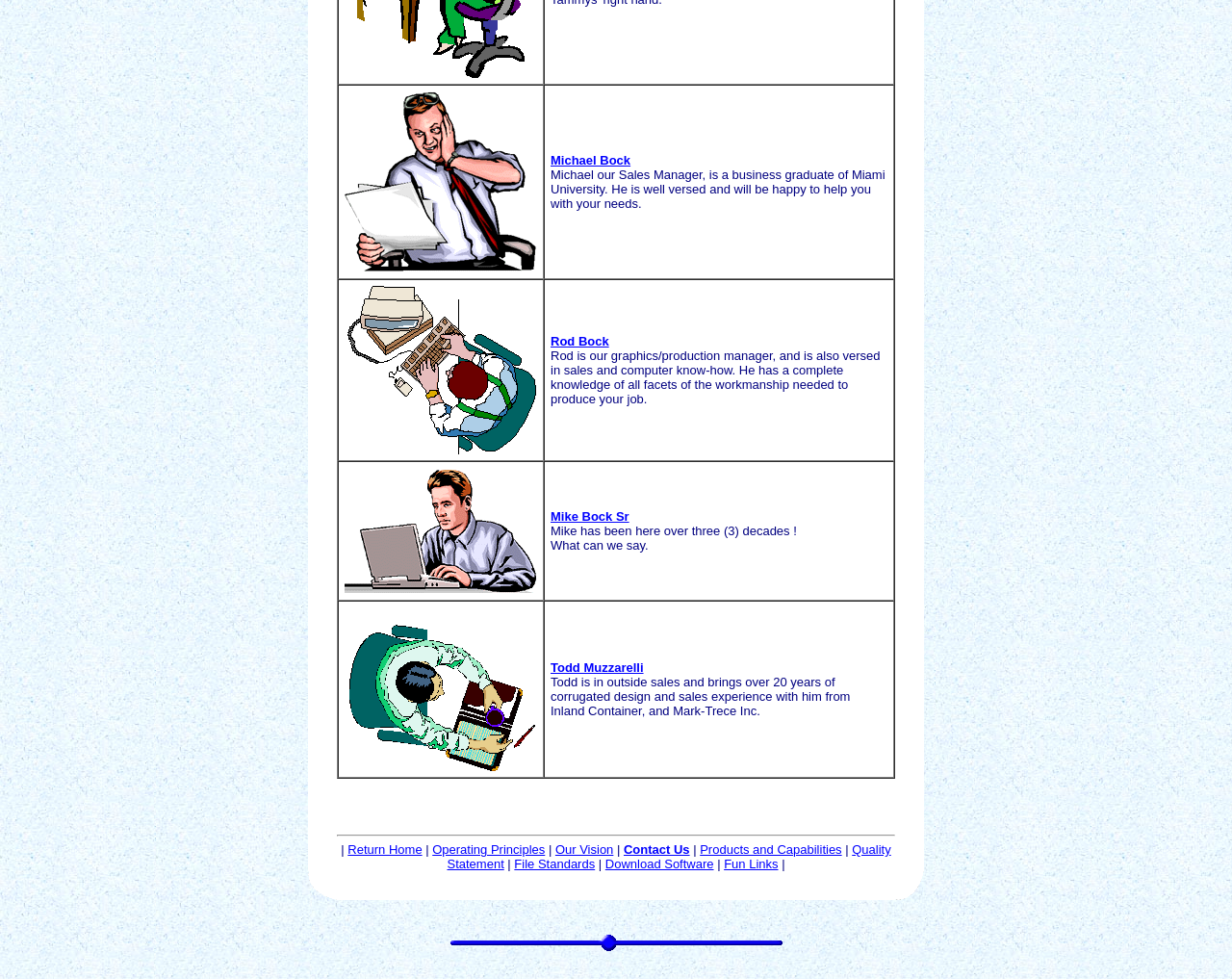Determine the bounding box coordinates for the UI element matching this description: "Products and Capabilities".

[0.568, 0.86, 0.683, 0.875]